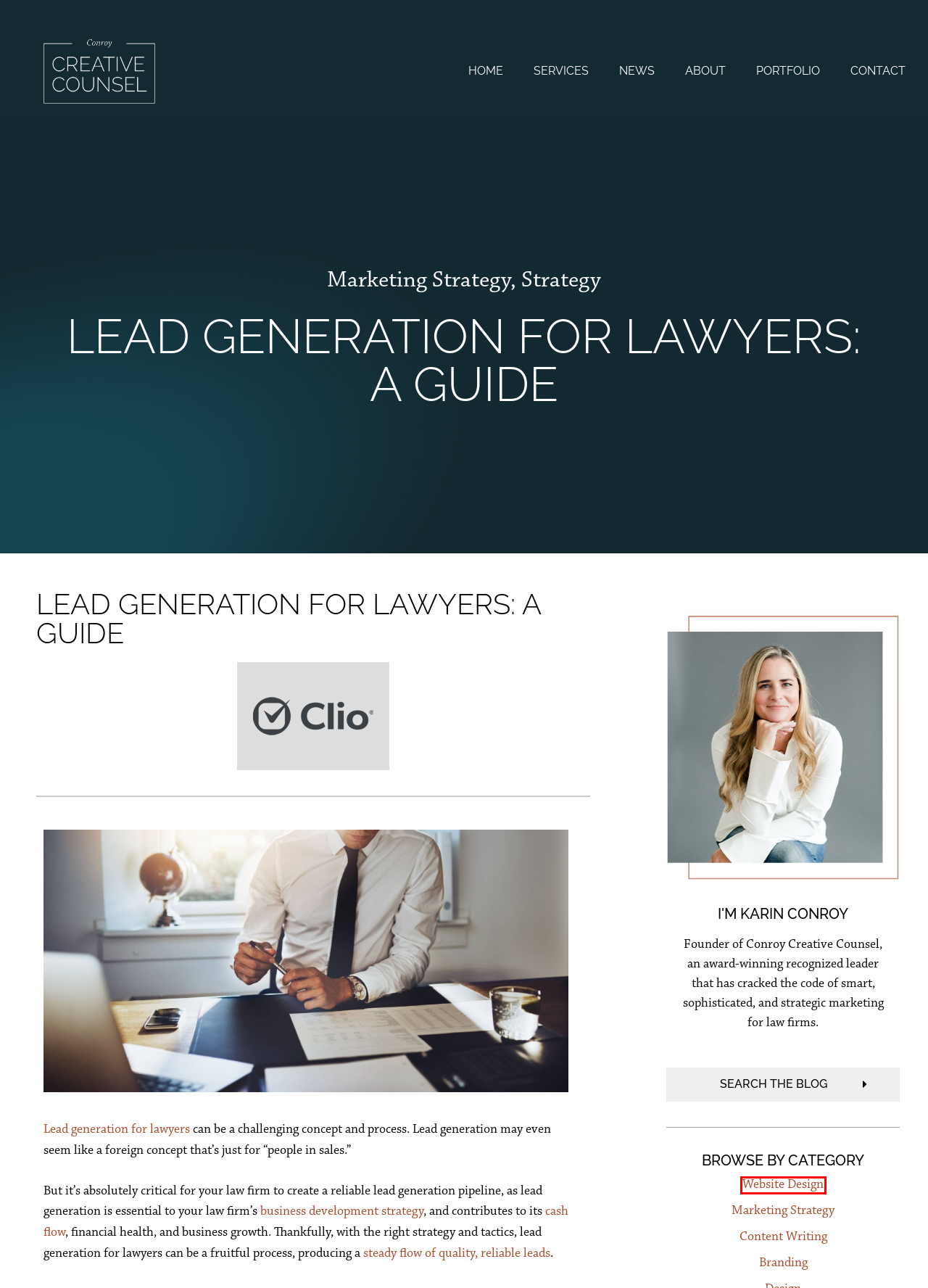Examine the screenshot of the webpage, which includes a red bounding box around an element. Choose the best matching webpage description for the page that will be displayed after clicking the element inside the red bounding box. Here are the candidates:
A. Best law firm website - Conroy Creative Counsel
B. Contact - Conroy Creative Counsel | Best Law Firm Websites
C. How to Improve Law Firm Cash Flow | Clio
D. Website Design  - Conroy Creative Counsel | Best Law Firm Websites
E. News | Law Firm Advertising | Conroy Creative Counsel
F. Branding Archives | Law Firm Web Designers | Conroy Creative Counsel
G. Portfolio | Legal Industry Strategic Design | Conroy Creative Counsel
H. Law Firm Marketing Consultant | Marketing Services For Law Firm

D